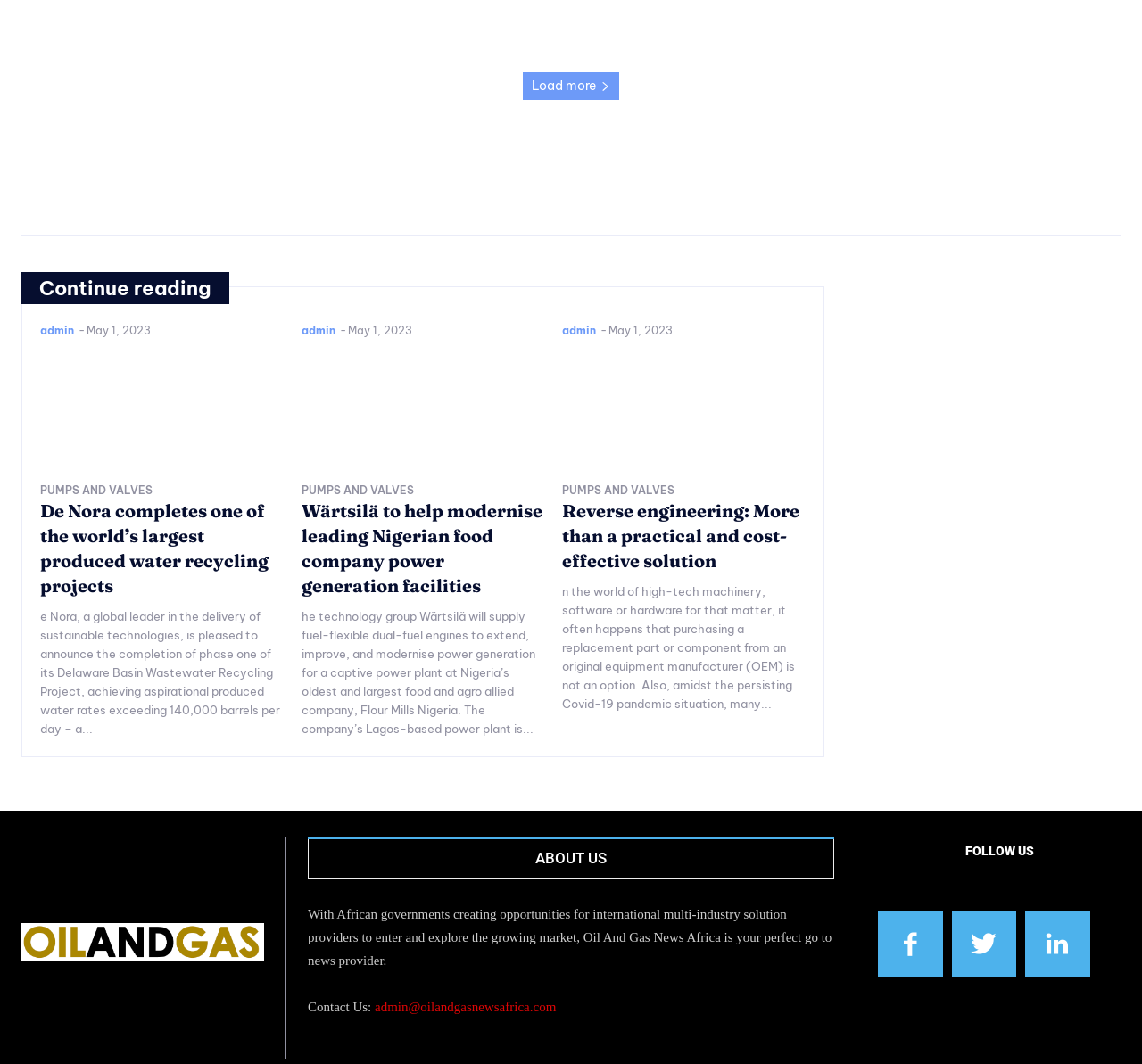Using the webpage screenshot, find the UI element described by Facebook. Provide the bounding box coordinates in the format (top-left x, top-left y, bottom-right x, bottom-right y), ensuring all values are floating point numbers between 0 and 1.

[0.769, 0.857, 0.825, 0.918]